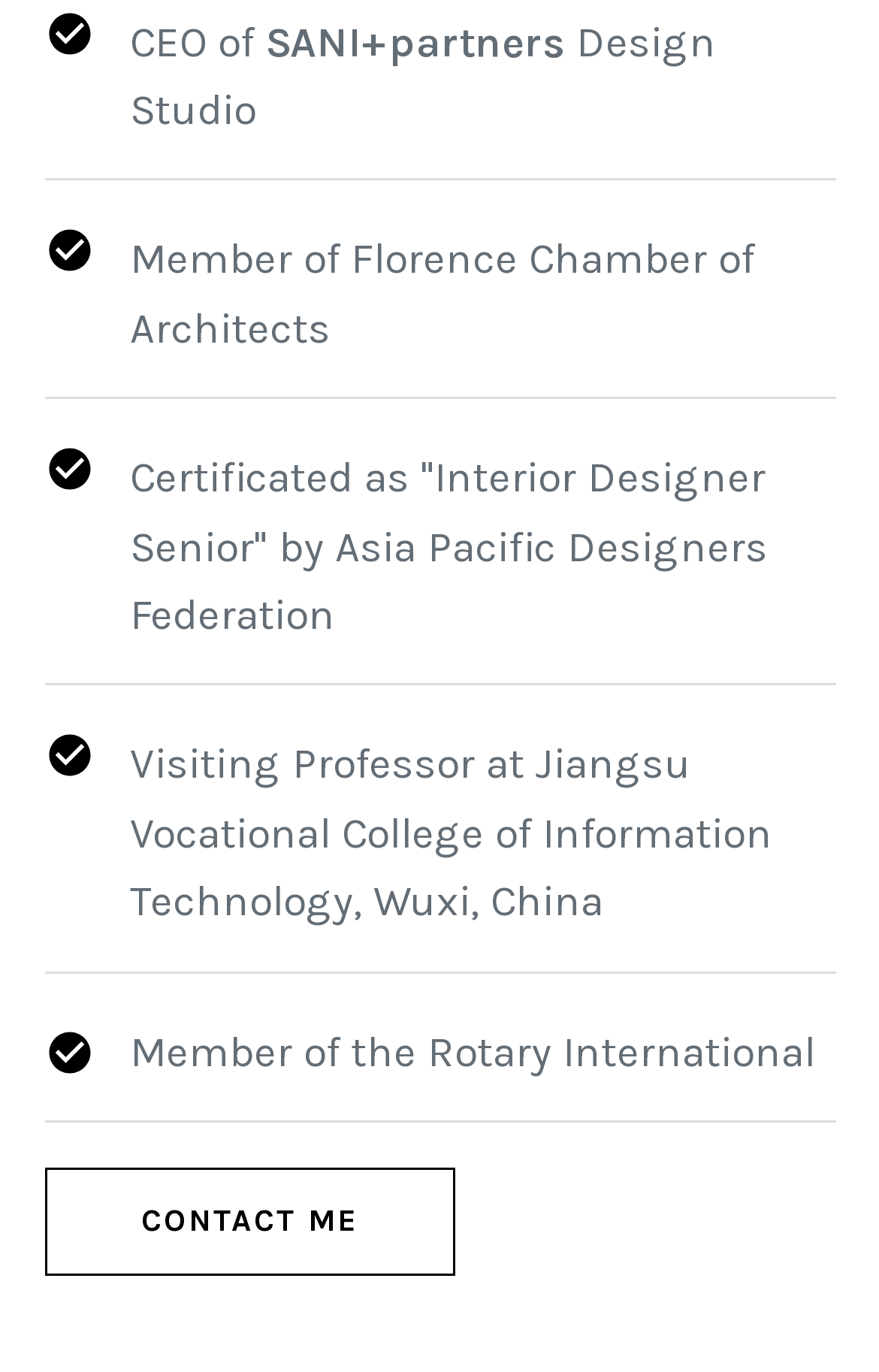Please give a short response to the question using one word or a phrase:
What is the purpose of the 'CONTACT ME' link?

To contact the person